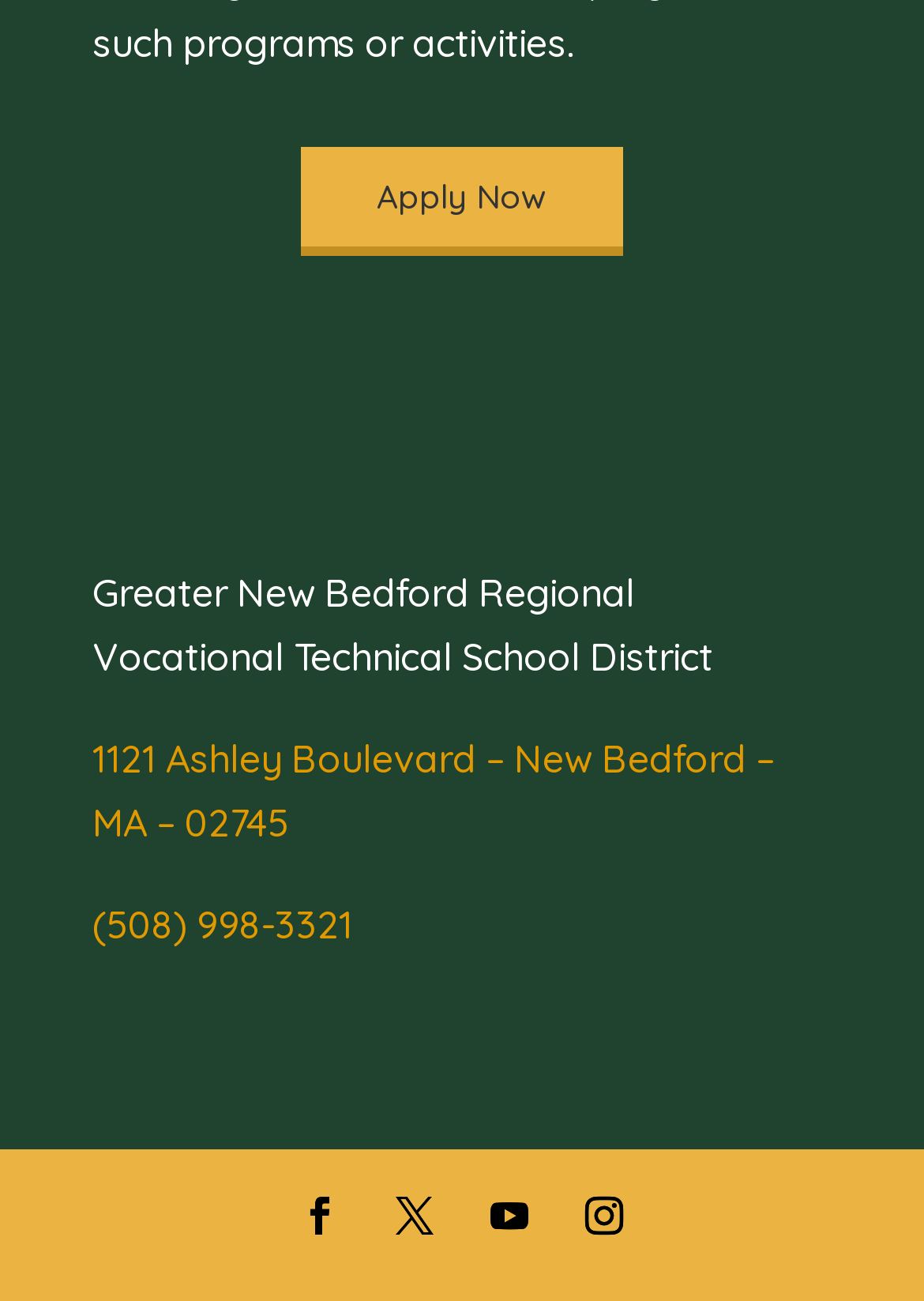Determine the bounding box for the described HTML element: "Apply Now". Ensure the coordinates are four float numbers between 0 and 1 in the format [left, top, right, bottom].

[0.326, 0.113, 0.674, 0.197]